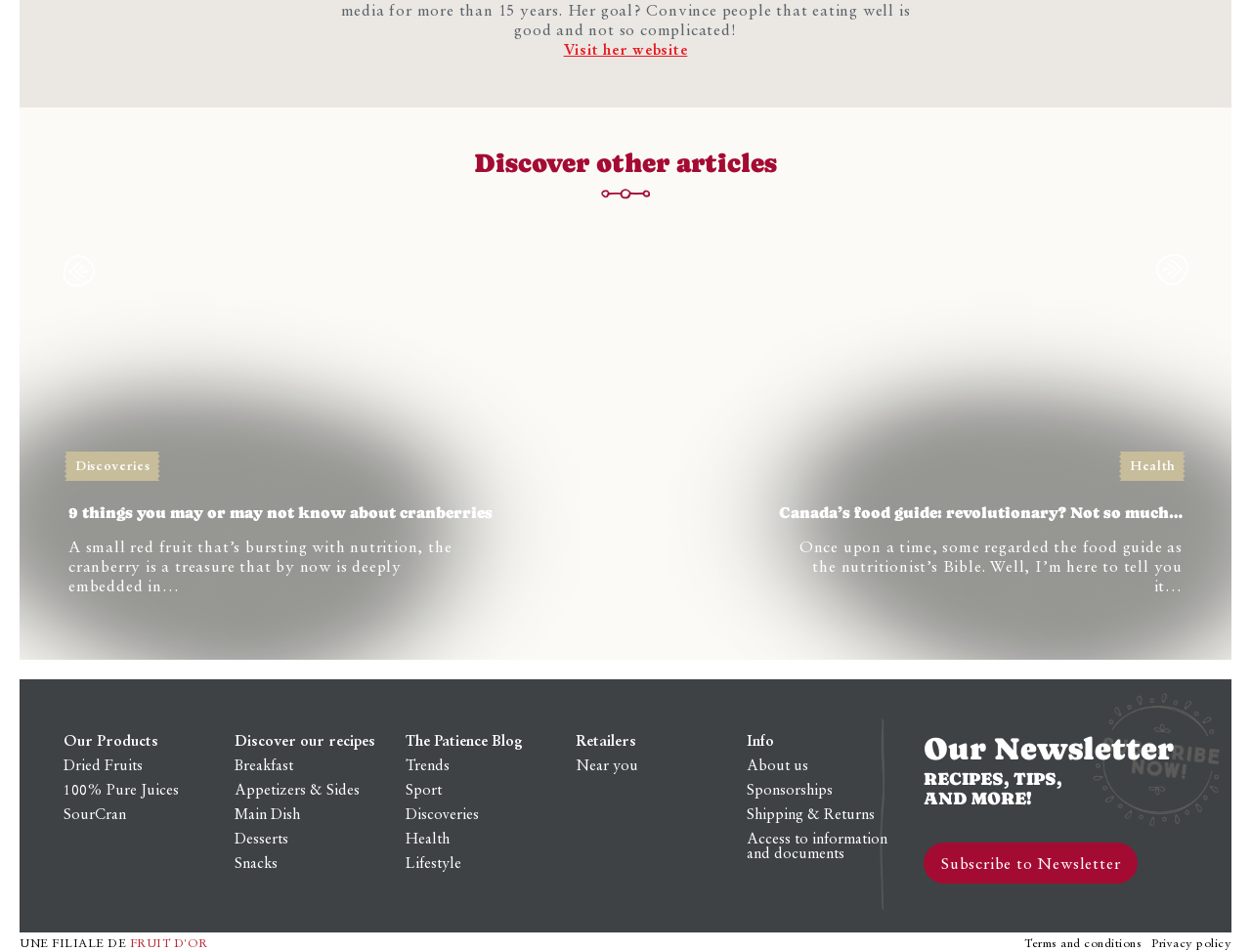Respond to the following query with just one word or a short phrase: 
What are the categories of recipes listed?

Breakfast, Appetizers, etc.